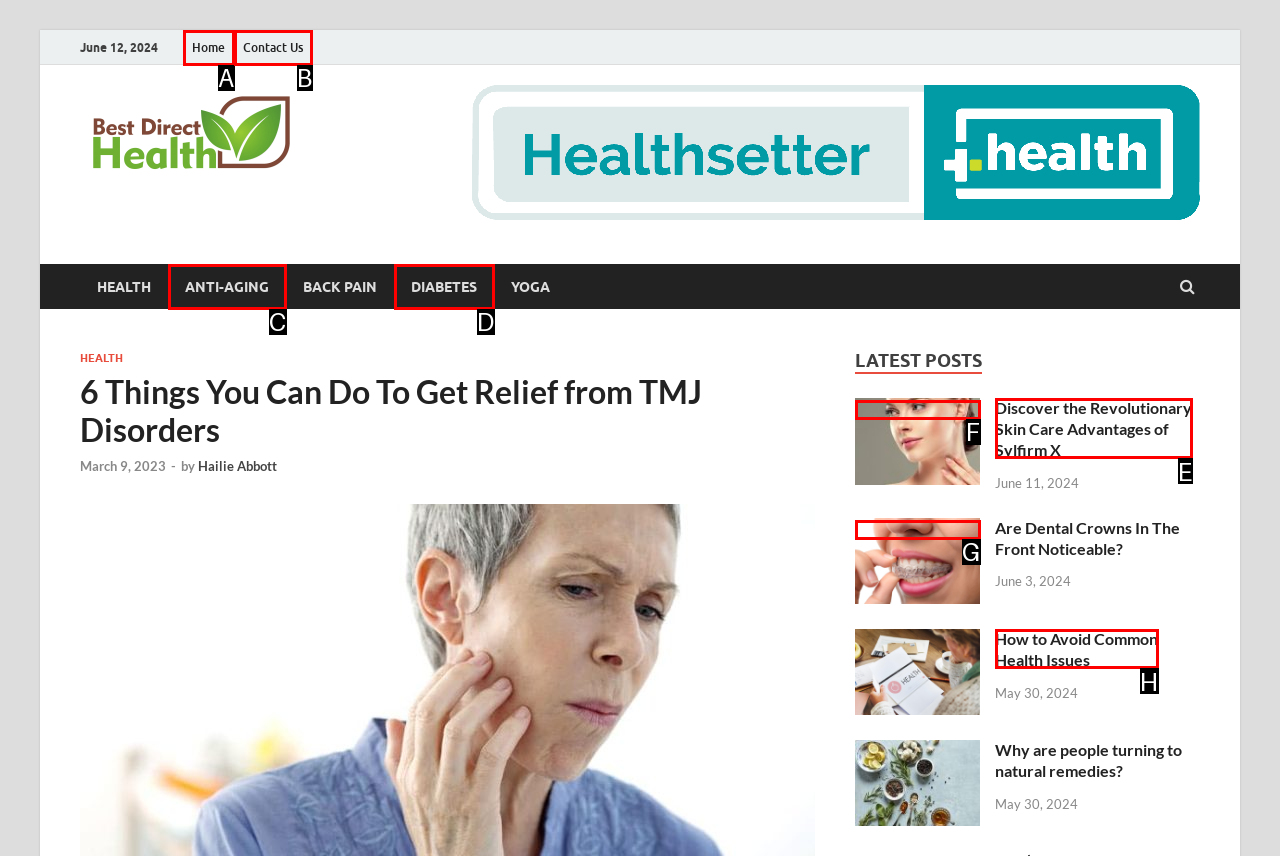Determine which HTML element corresponds to the description: Contact Us. Provide the letter of the correct option.

B